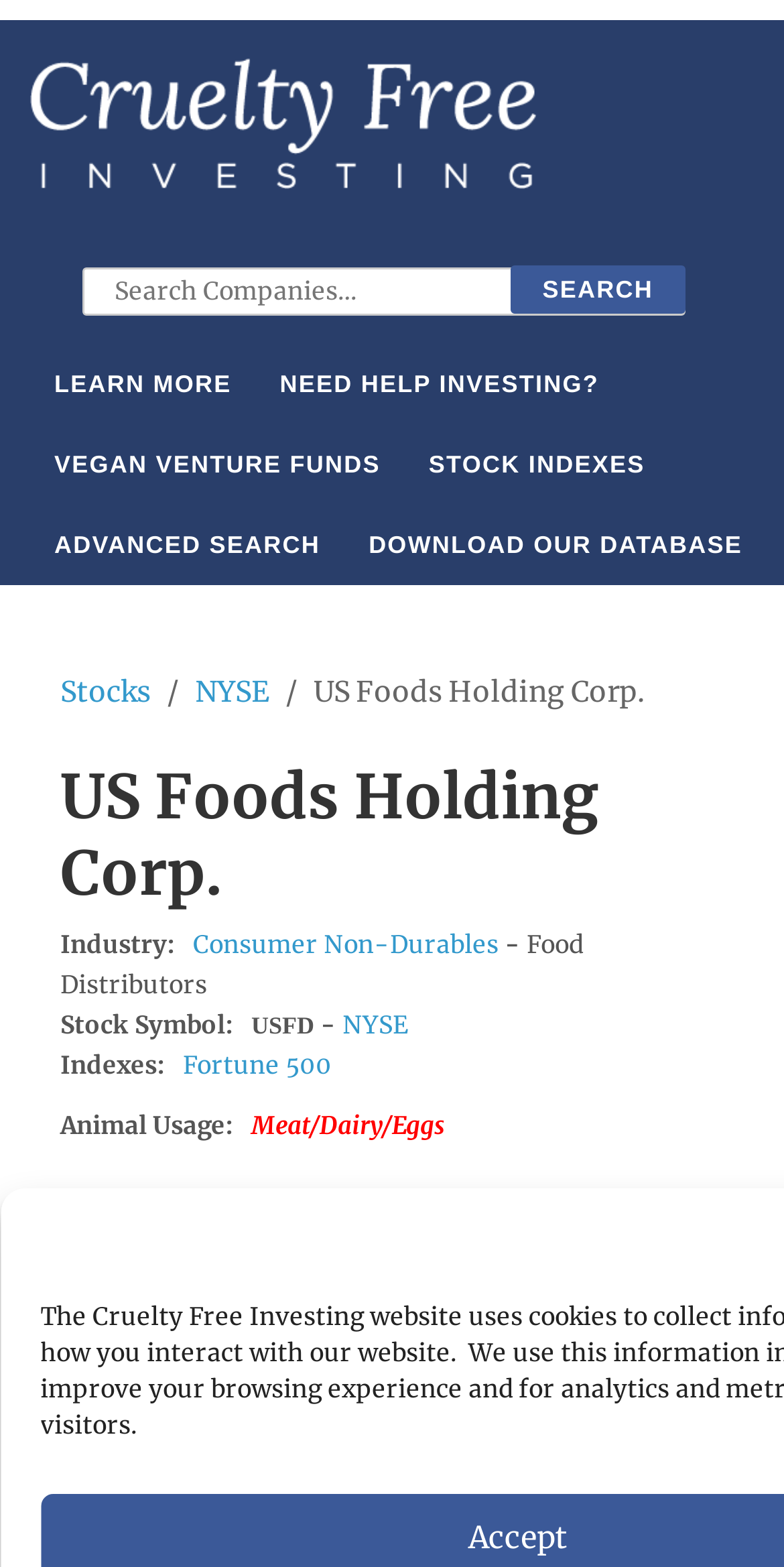What is the stock symbol of US Foods Holding Corp.?
Using the image, give a concise answer in the form of a single word or short phrase.

USFD